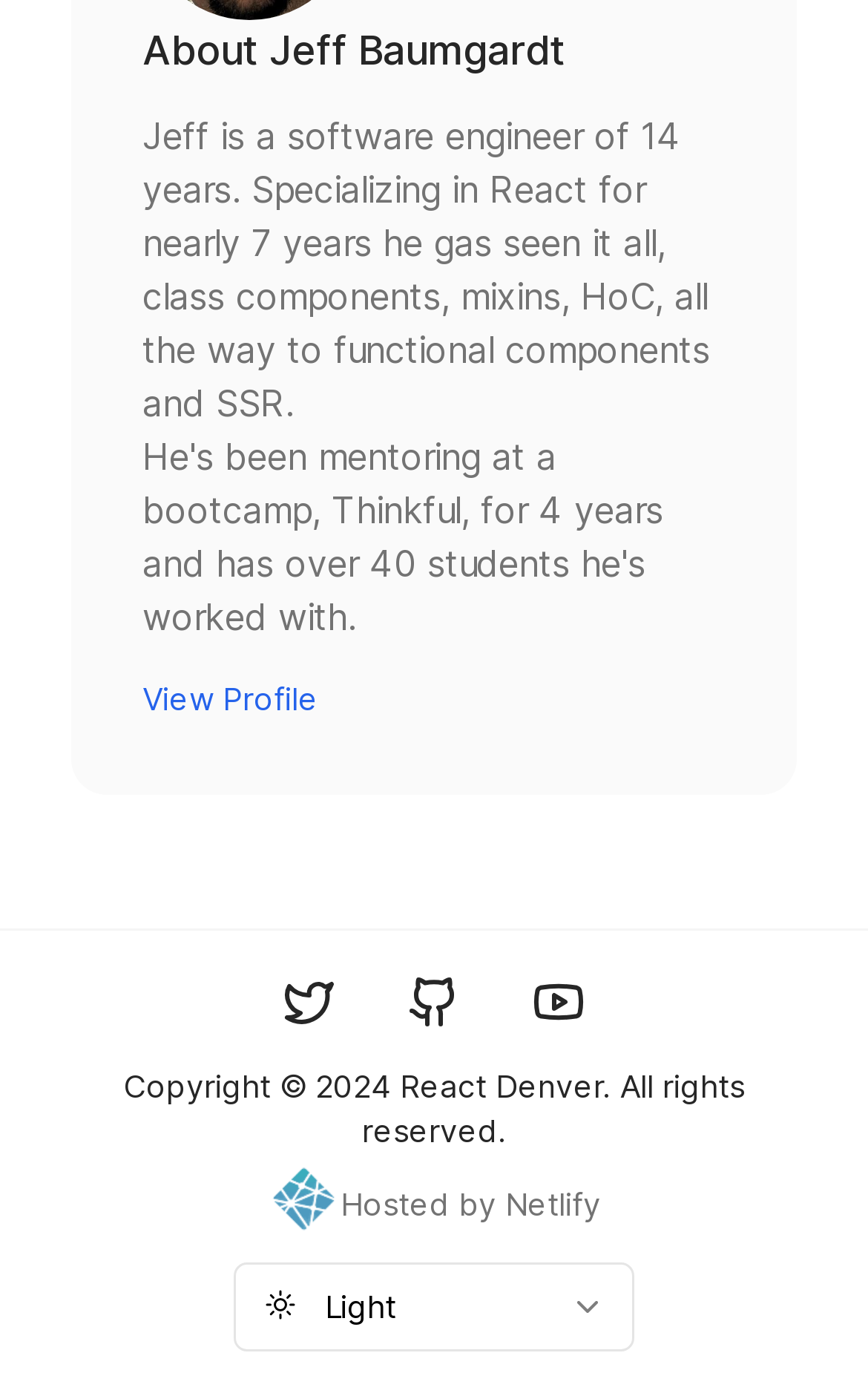Please respond in a single word or phrase: 
What is the current theme option?

Light